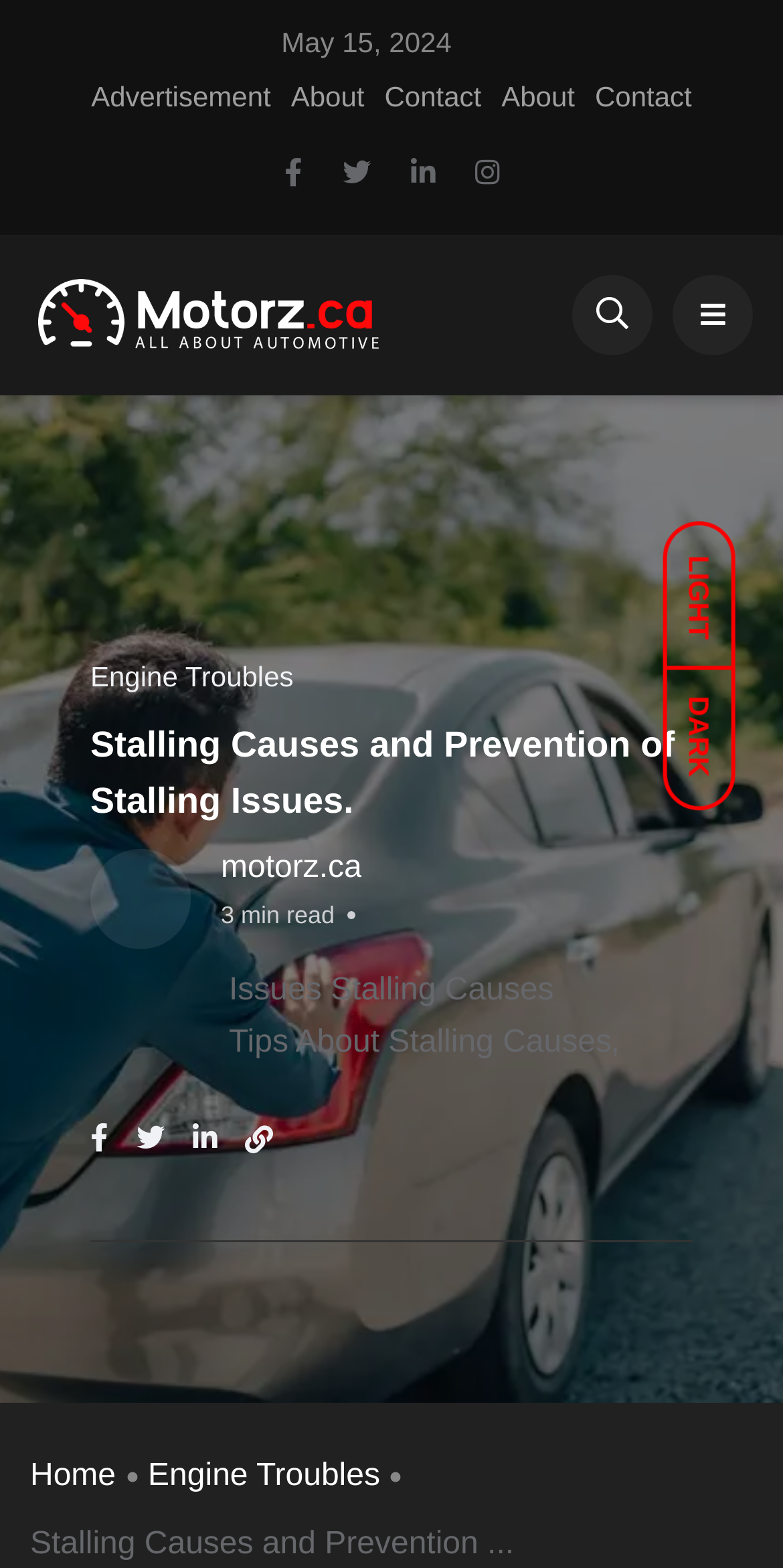Based on the element description: "Engine Troubles", identify the UI element and provide its bounding box coordinates. Use four float numbers between 0 and 1, [left, top, right, bottom].

[0.095, 0.409, 0.395, 0.455]